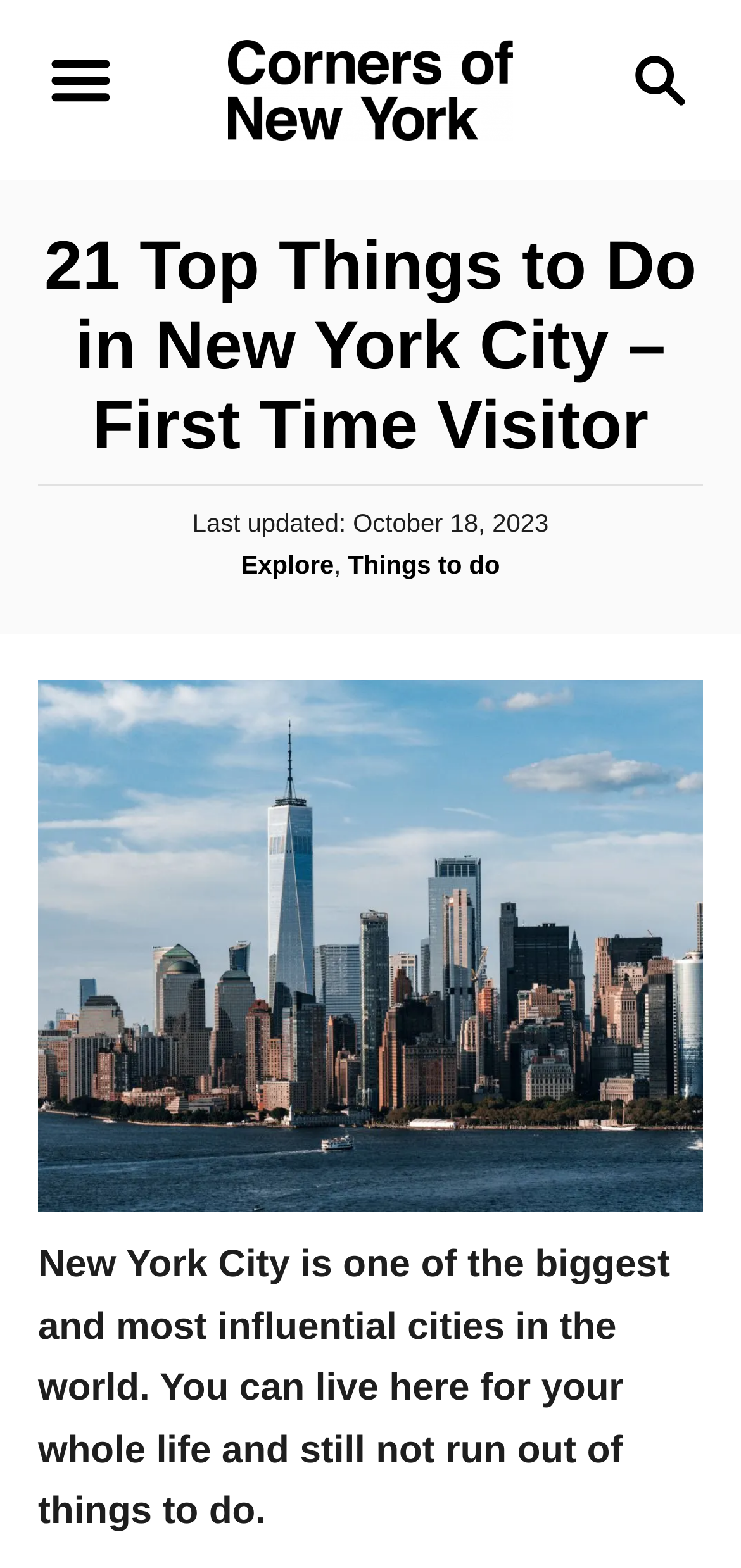Extract the bounding box coordinates for the HTML element that matches this description: "Search Magnifying Glass". The coordinates should be four float numbers between 0 and 1, i.e., [left, top, right, bottom].

[0.782, 0.029, 1.0, 0.086]